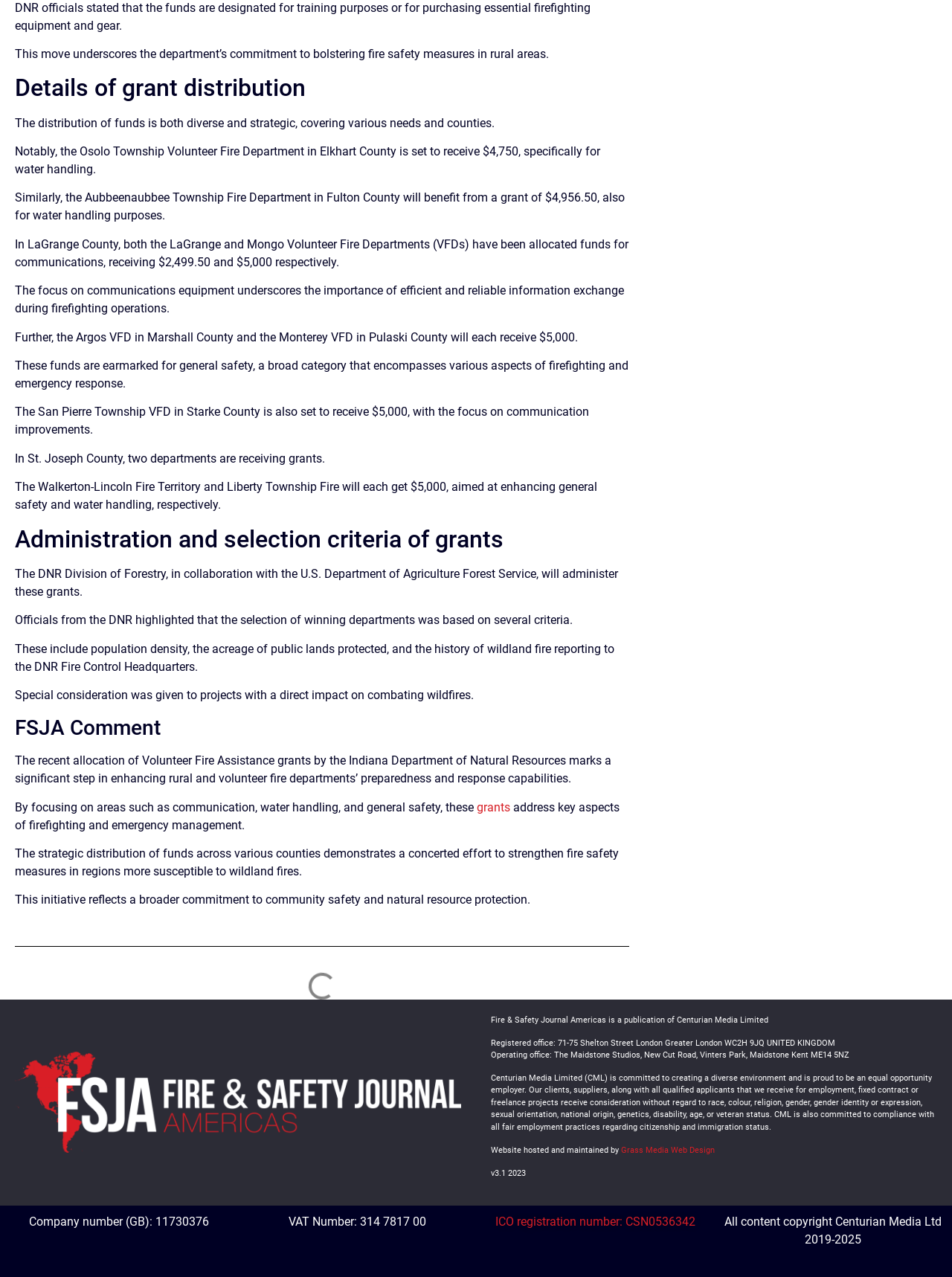Bounding box coordinates are specified in the format (top-left x, top-left y, bottom-right x, bottom-right y). All values are floating point numbers bounded between 0 and 1. Please provide the bounding box coordinate of the region this sentence describes: ICO registration number: CSN0536342

[0.52, 0.951, 0.73, 0.962]